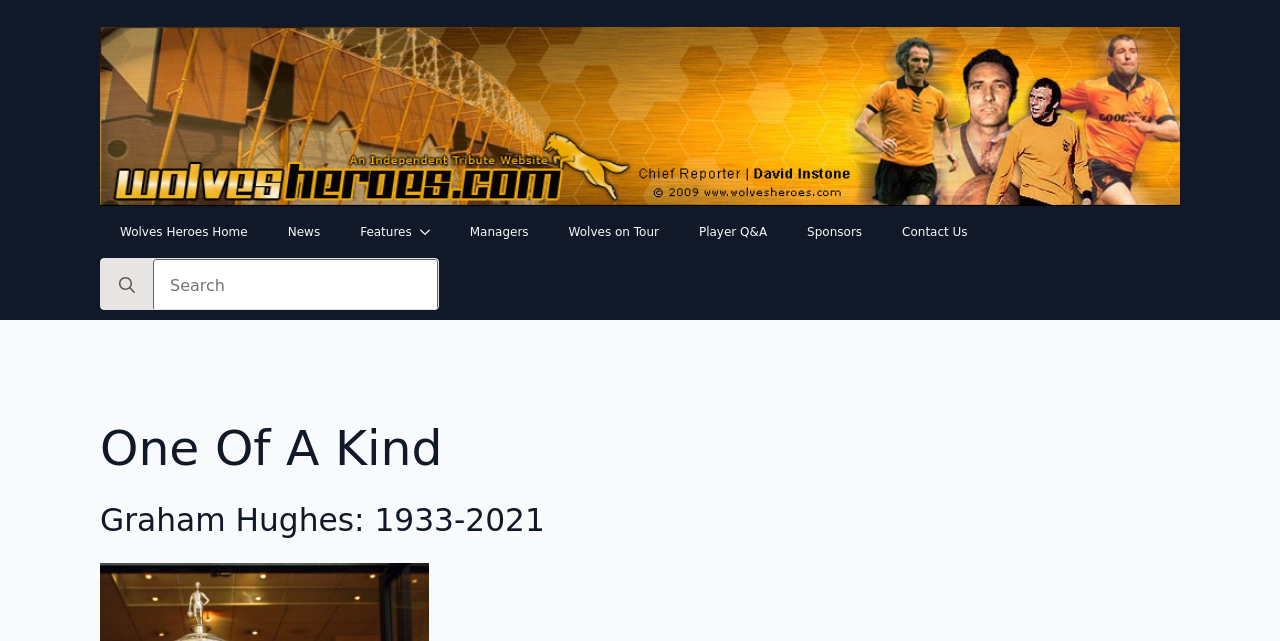Determine the bounding box coordinates in the format (top-left x, top-left y, bottom-right x, bottom-right y). Ensure all values are floating point numbers between 0 and 1. Identify the bounding box of the UI element described by: News

[0.209, 0.321, 0.266, 0.403]